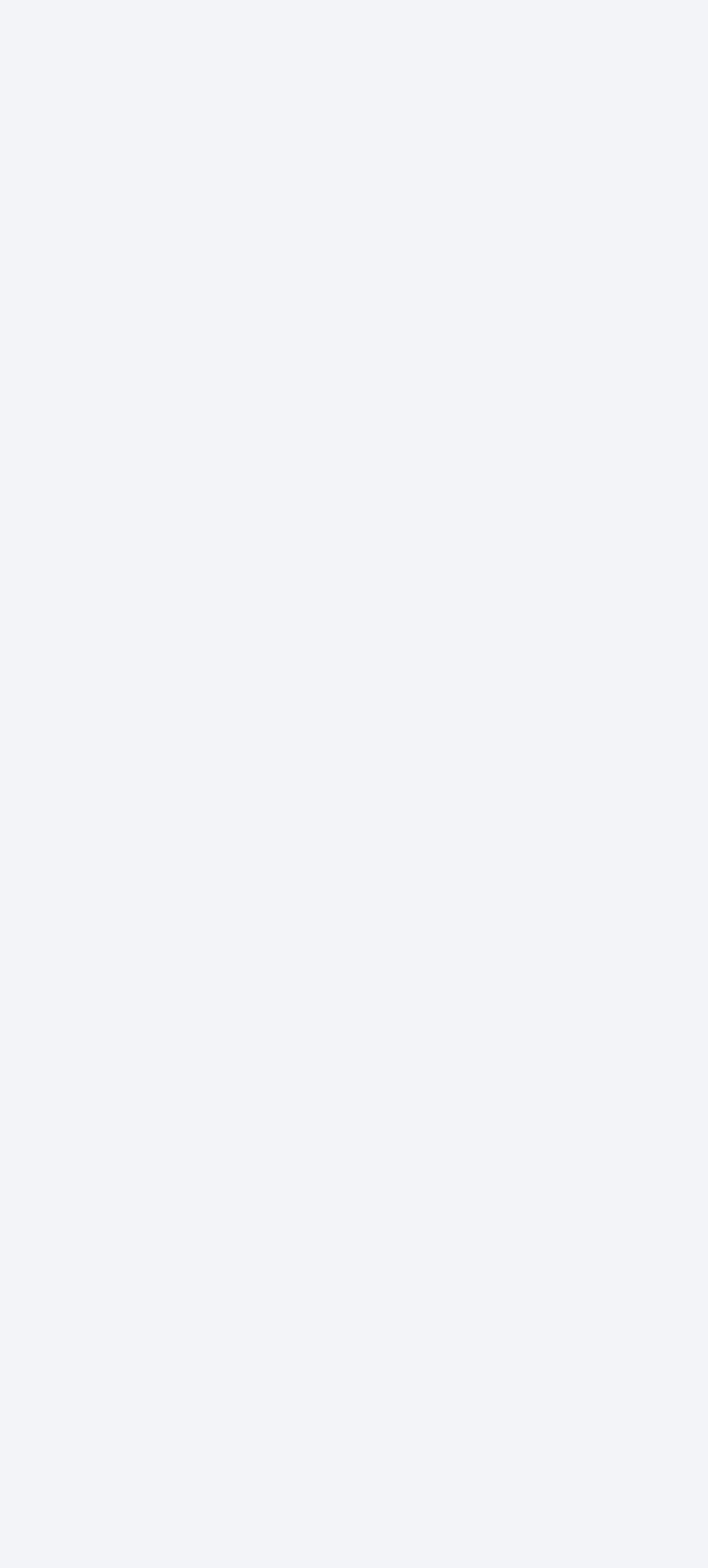Determine the bounding box coordinates of the element that should be clicked to execute the following command: "Contact us".

None